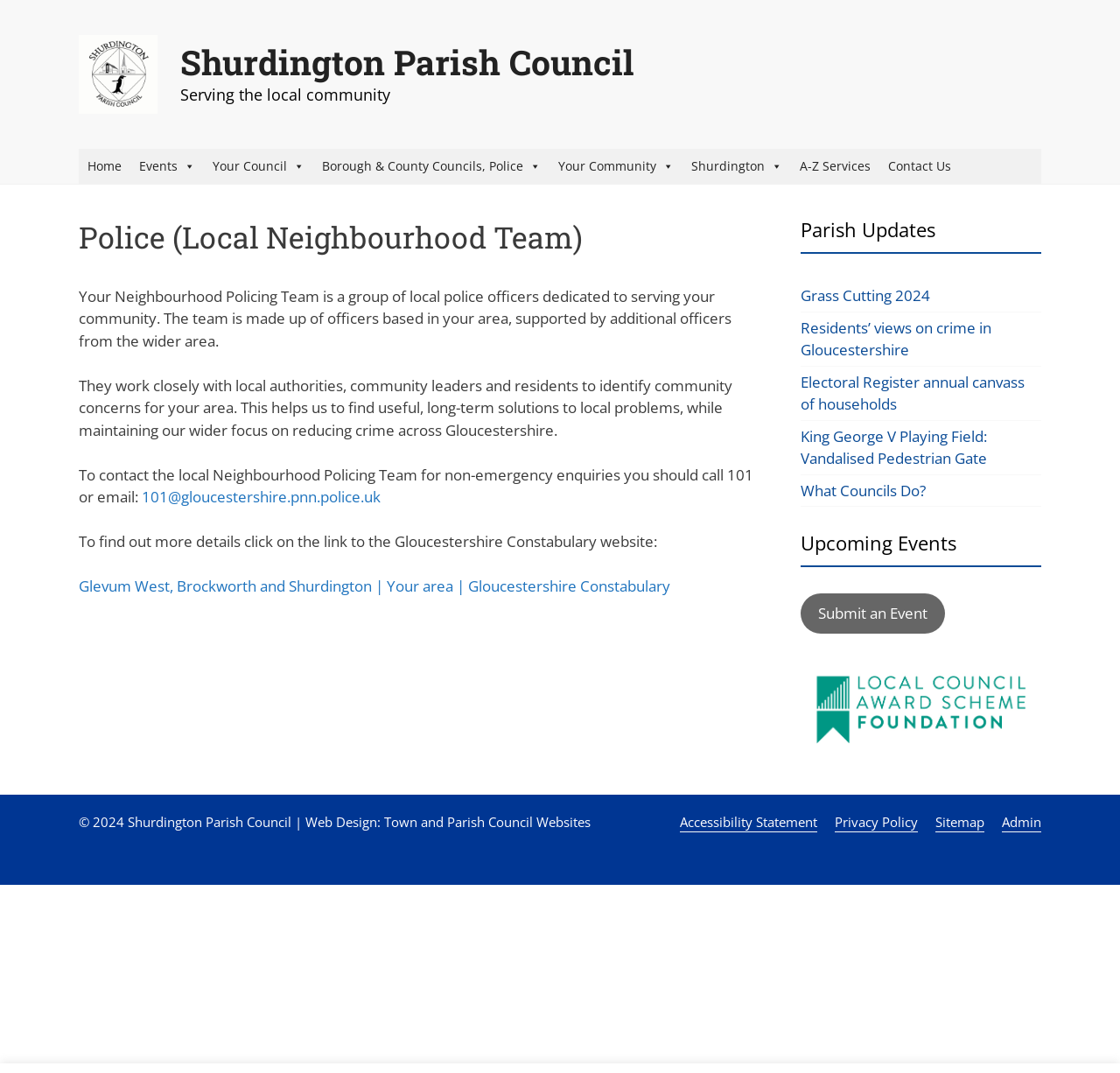Could you determine the bounding box coordinates of the clickable element to complete the instruction: "Contact the local Neighbourhood Policing Team"? Provide the coordinates as four float numbers between 0 and 1, i.e., [left, top, right, bottom].

[0.127, 0.454, 0.34, 0.473]